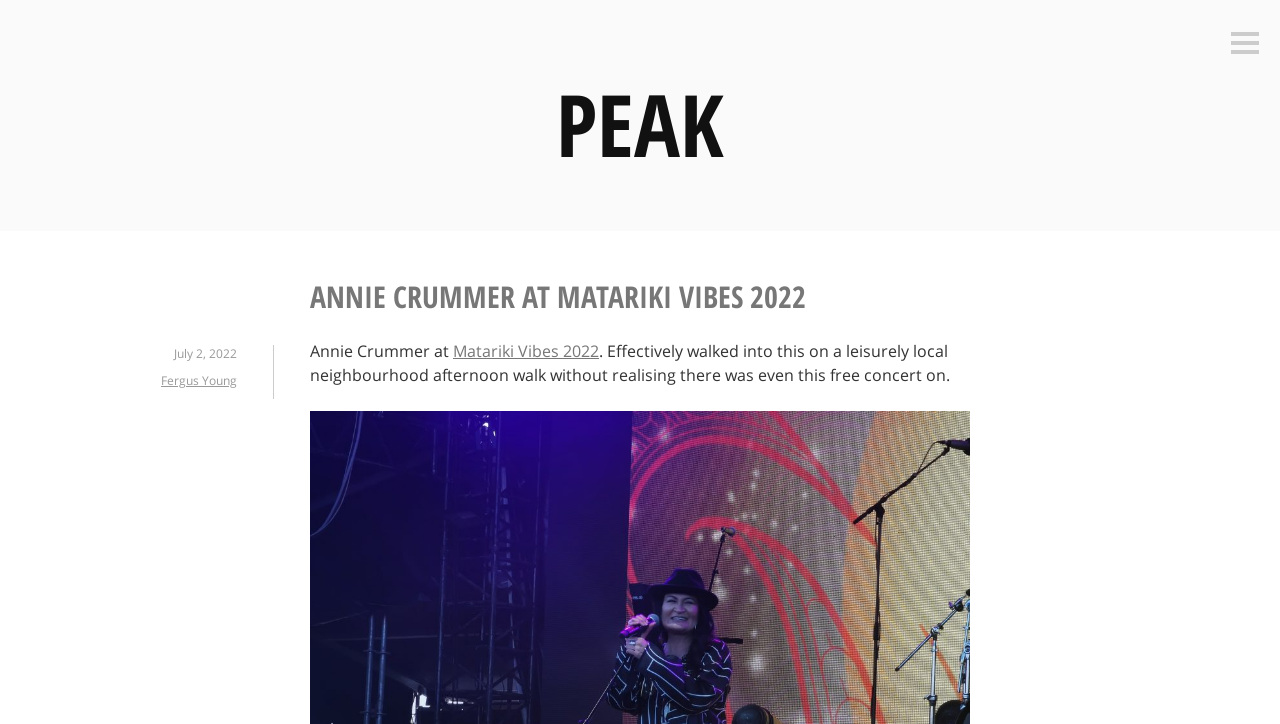Who is the performer?
Use the information from the screenshot to give a comprehensive response to the question.

I found the answer by looking at the heading 'ANNIE CRUMMER AT MATARIKI VIBES 2022' which suggests that Annie Crummer is the performer.